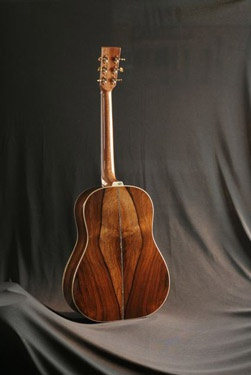Where was the presentation featured?
Provide a concise answer using a single word or phrase based on the image.

L.A.C.E.